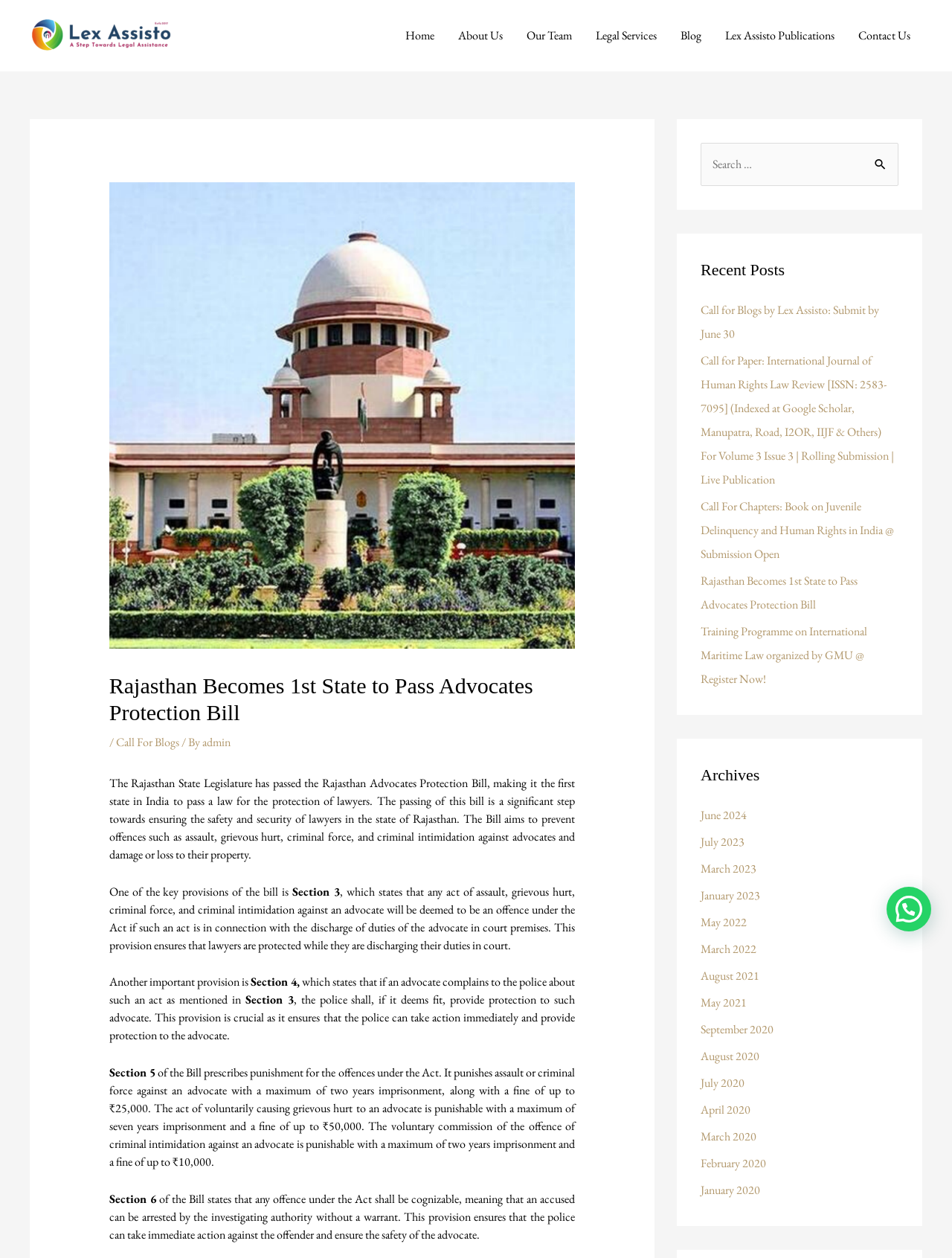Please locate the bounding box coordinates of the region I need to click to follow this instruction: "View the 'Recent Posts'".

[0.736, 0.205, 0.944, 0.224]